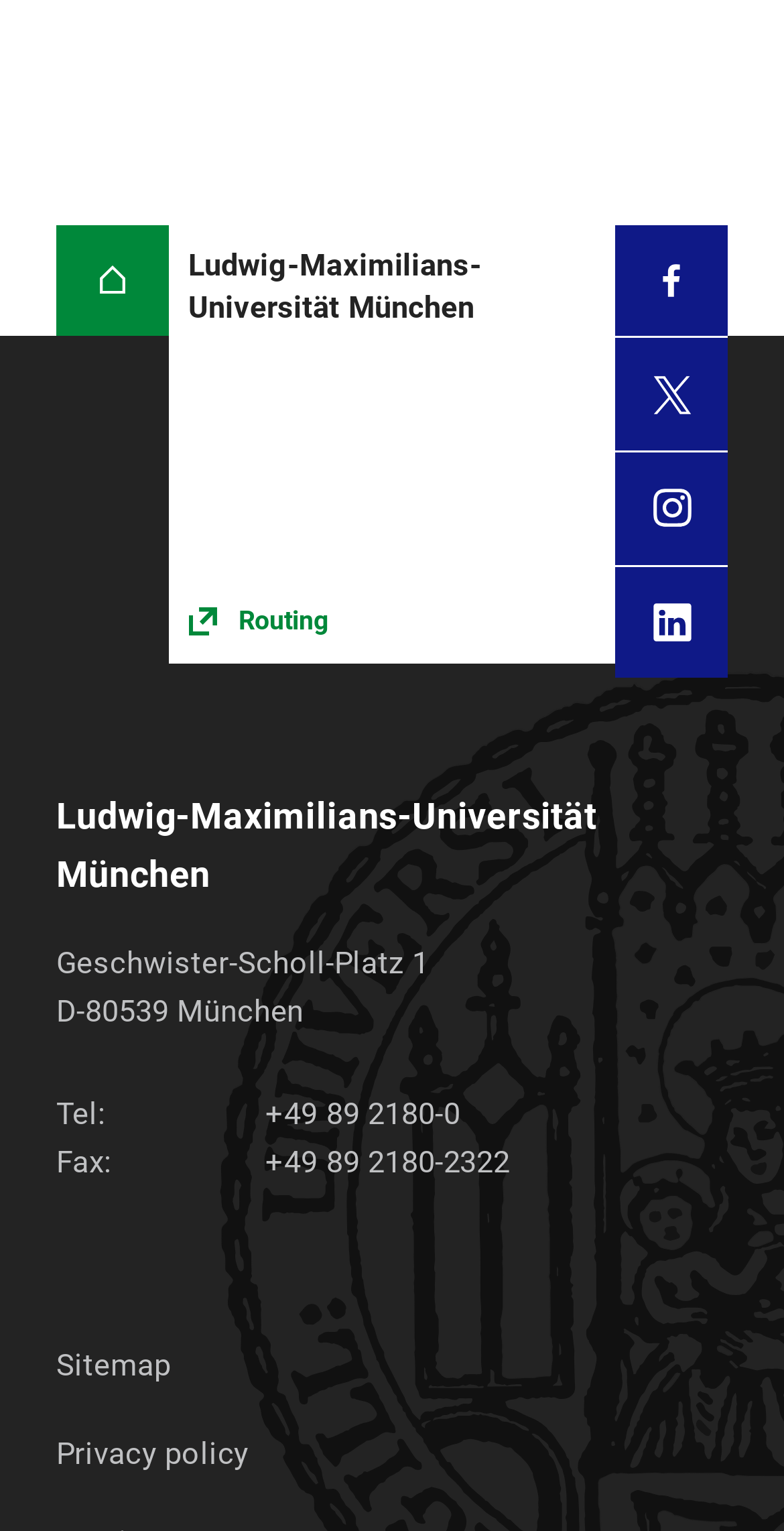Determine the bounding box coordinates for the HTML element mentioned in the following description: "Home". The coordinates should be a list of four floats ranging from 0 to 1, represented as [left, top, right, bottom].

[0.071, 0.146, 0.214, 0.22]